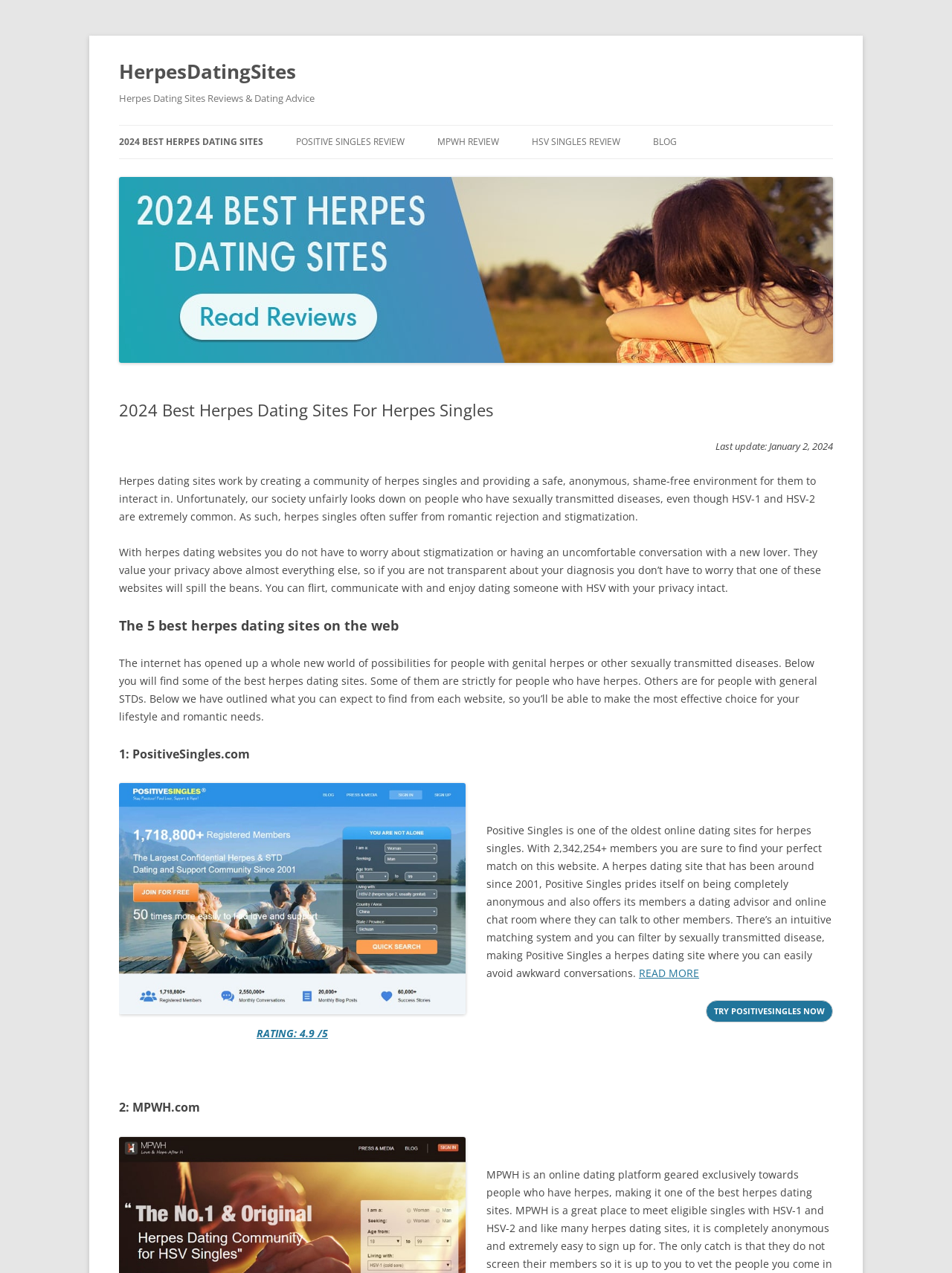Provide a single word or phrase answer to the question: 
How many members does Positive Singles have?

2,342,254+